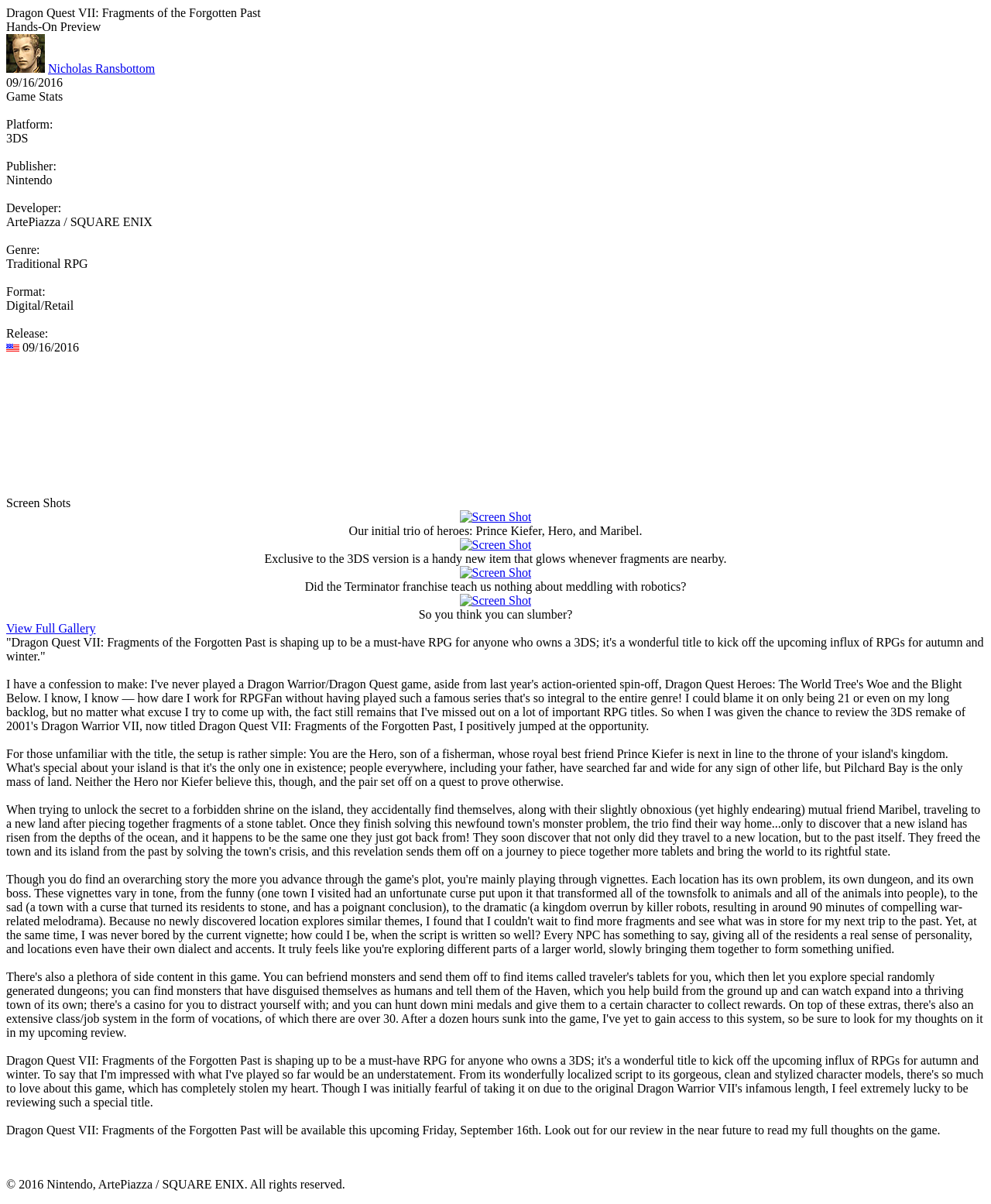Identify the bounding box coordinates of the clickable region to carry out the given instruction: "Click on the author's name".

[0.006, 0.051, 0.045, 0.062]